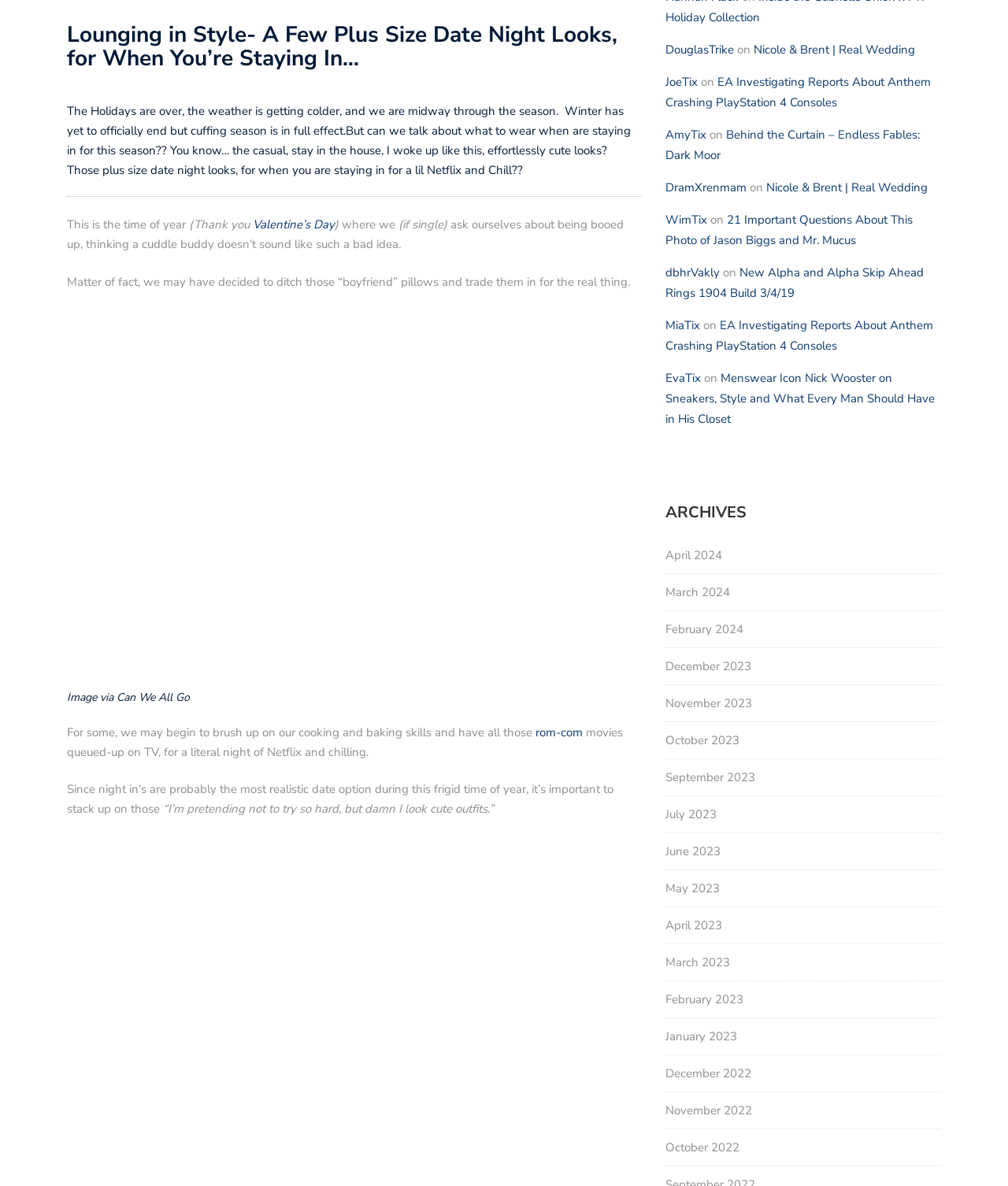What is the season being referred to in the article?
Please answer using one word or phrase, based on the screenshot.

Winter